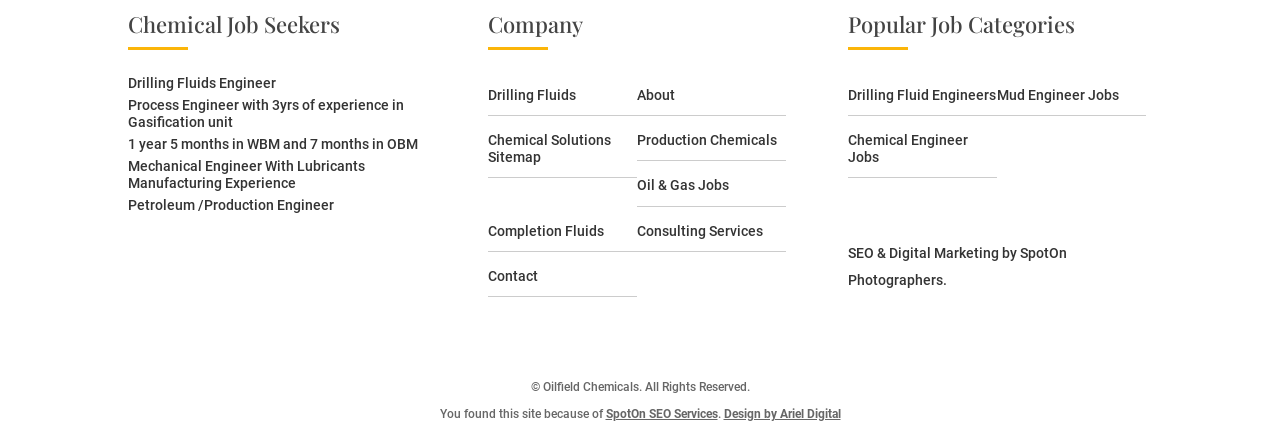Can you identify the bounding box coordinates of the clickable region needed to carry out this instruction: 'Contact Oilfield Chemicals'? The coordinates should be four float numbers within the range of 0 to 1, stated as [left, top, right, bottom].

[0.381, 0.605, 0.42, 0.641]